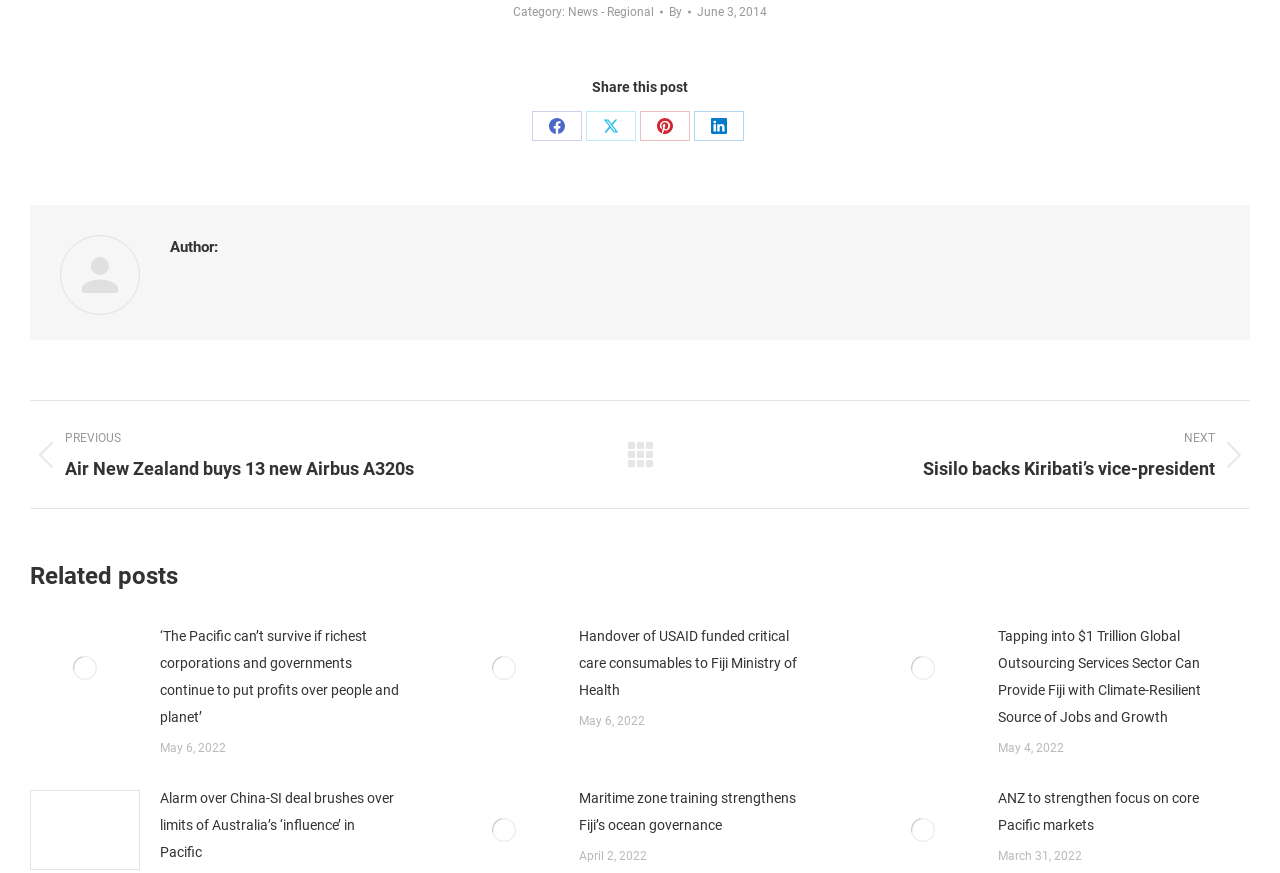Specify the bounding box coordinates (top-left x, top-left y, bottom-right x, bottom-right y) of the UI element in the screenshot that matches this description: Pin itShare on Pinterest

[0.5, 0.127, 0.539, 0.162]